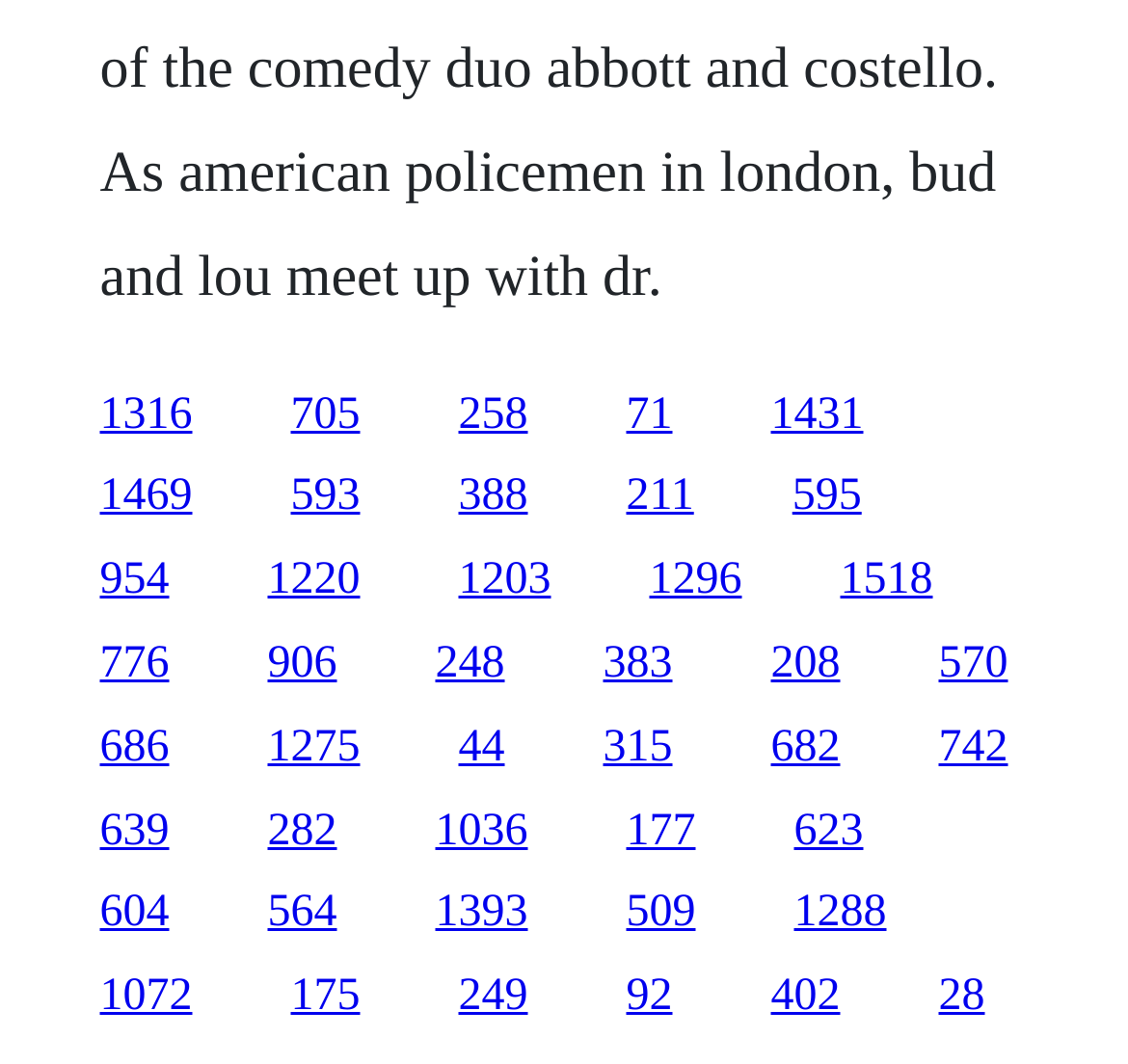Please determine the bounding box coordinates of the element to click on in order to accomplish the following task: "follow the sixth link". Ensure the coordinates are four float numbers ranging from 0 to 1, i.e., [left, top, right, bottom].

[0.683, 0.366, 0.765, 0.412]